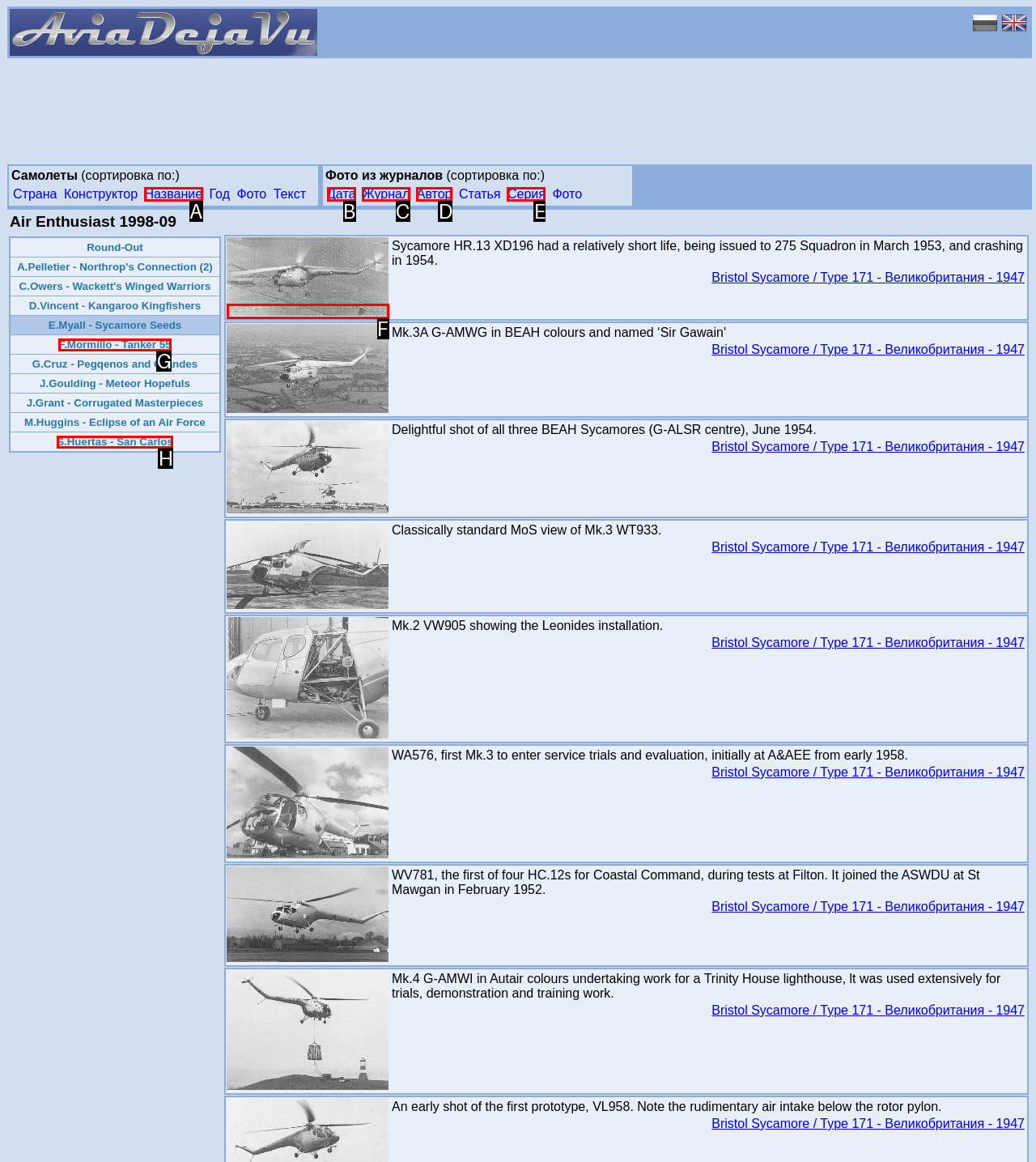Specify the letter of the UI element that should be clicked to achieve the following: Click on the image at the bottom left corner
Provide the corresponding letter from the choices given.

F